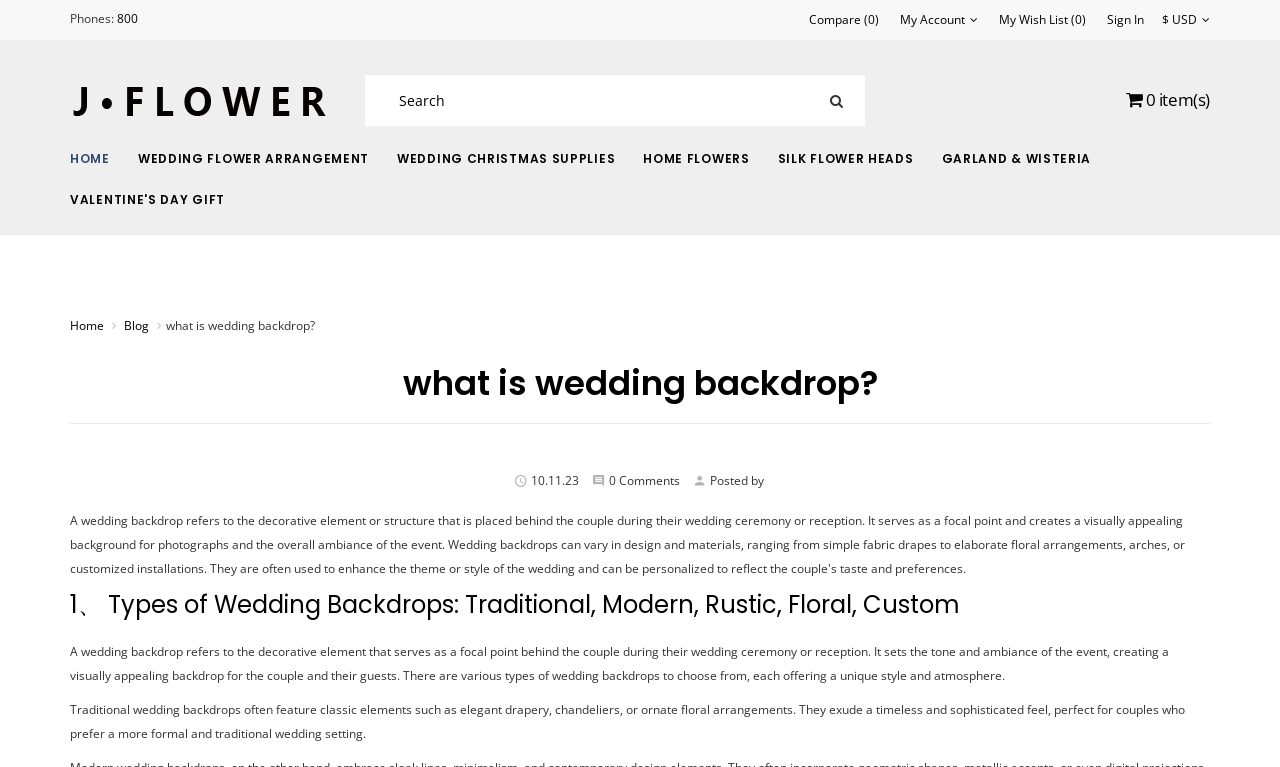Locate the bounding box coordinates of the element that should be clicked to execute the following instruction: "View wedding flower arrangement options".

[0.108, 0.198, 0.288, 0.217]